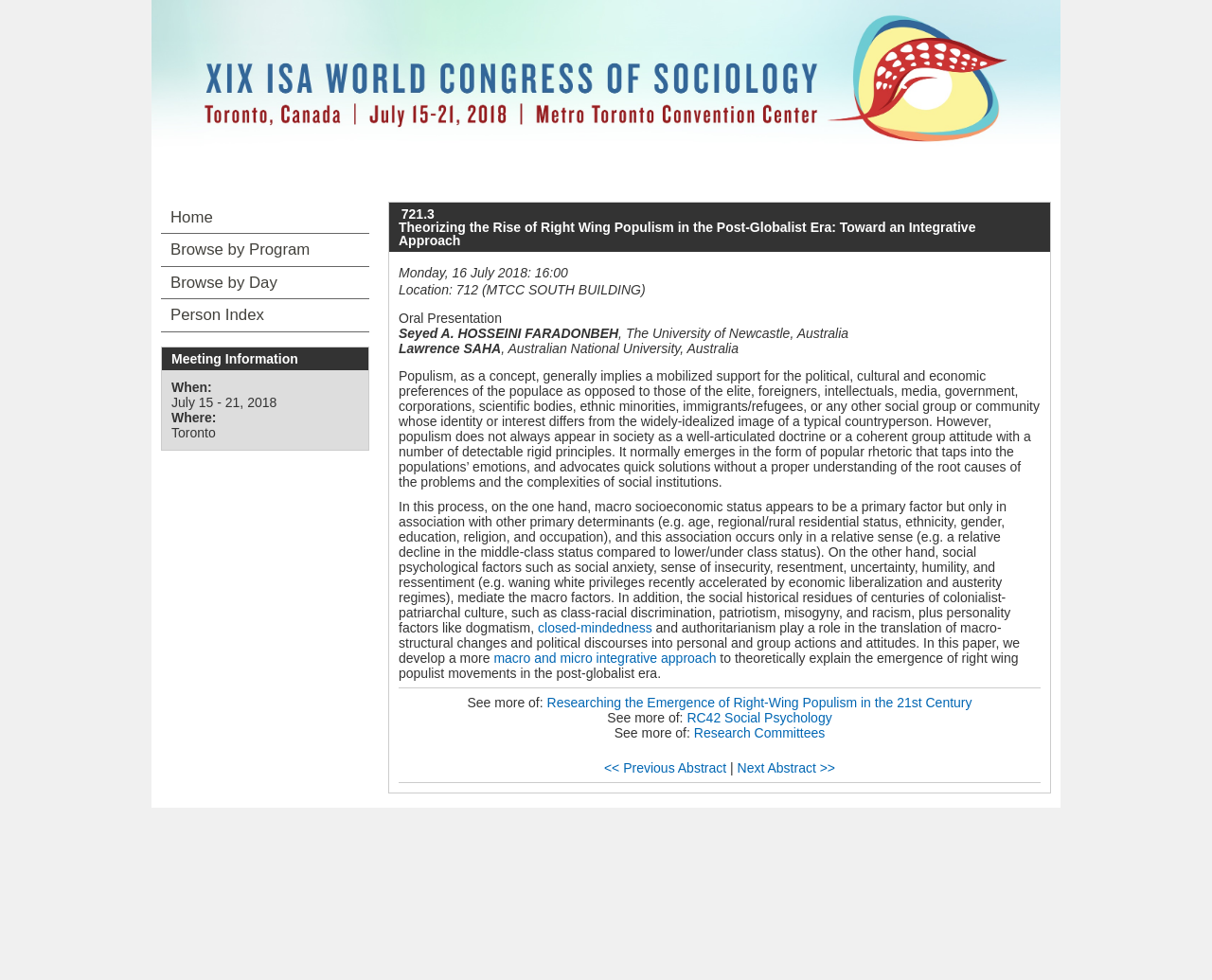Answer the question using only one word or a concise phrase: What is the title of the abstract?

Theorizing the Rise of Right Wing Populism